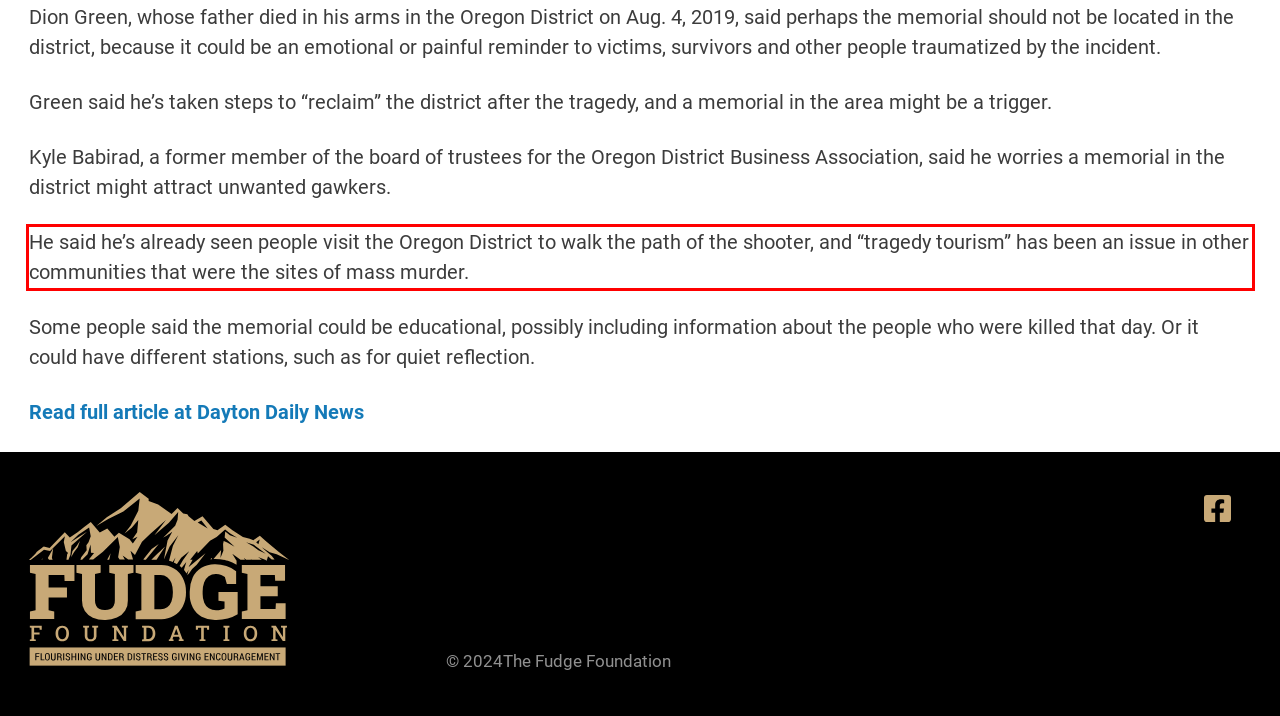Using the provided webpage screenshot, identify and read the text within the red rectangle bounding box.

He said he’s already seen people visit the Oregon District to walk the path of the shooter, and “tragedy tourism” has been an issue in other communities that were the sites of mass murder.